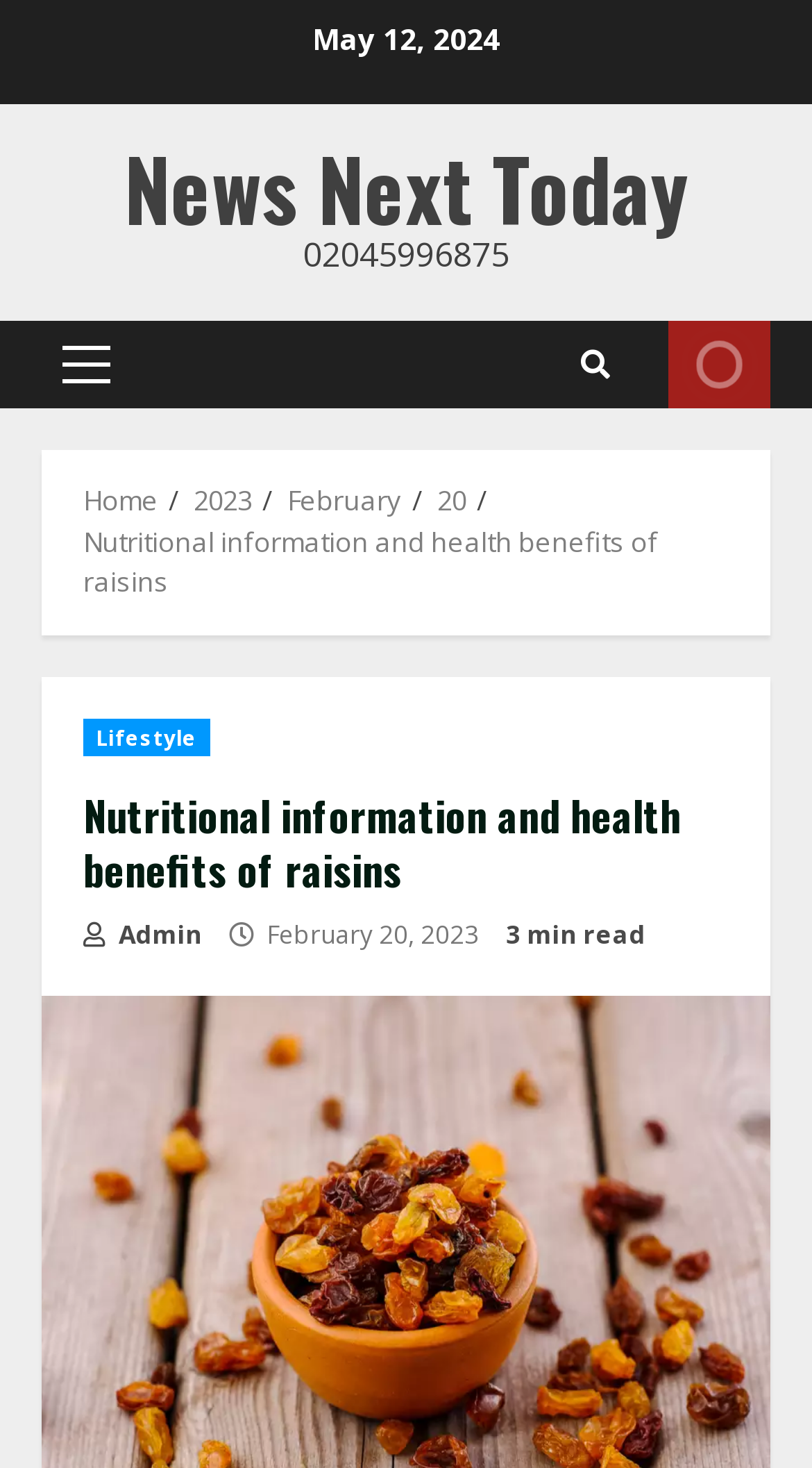Using the element description Primary Menu, predict the bounding box coordinates for the UI element. Provide the coordinates in (top-left x, top-left y, bottom-right x, bottom-right y) format with values ranging from 0 to 1.

[0.051, 0.219, 0.162, 0.278]